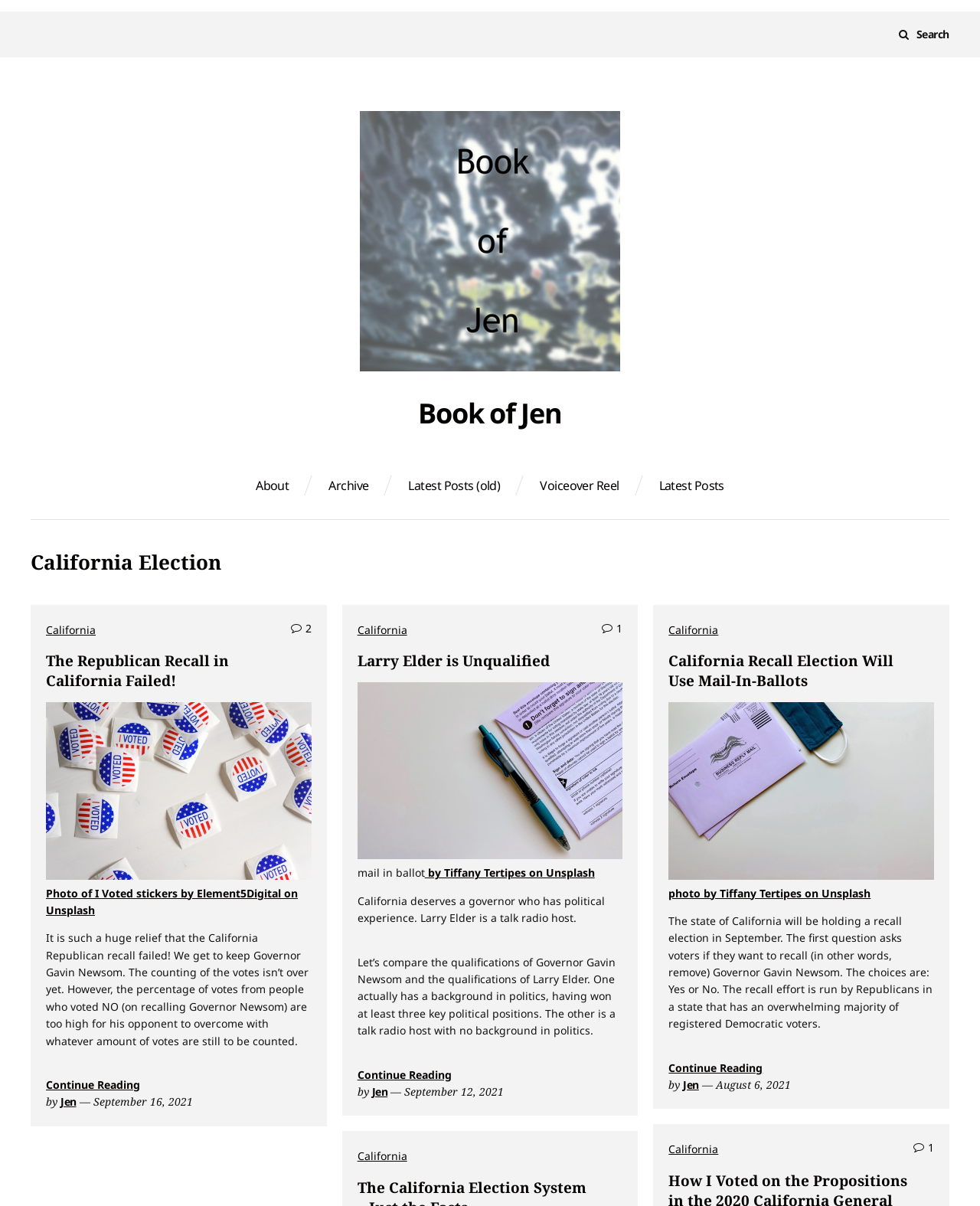How many comments are on the article 'The Republican Recall in California Failed'?
Provide an in-depth and detailed explanation in response to the question.

The article 'The Republican Recall in California Failed' has 2 comments according to the link '2 comments on The Republican Recall in California Failed!'.